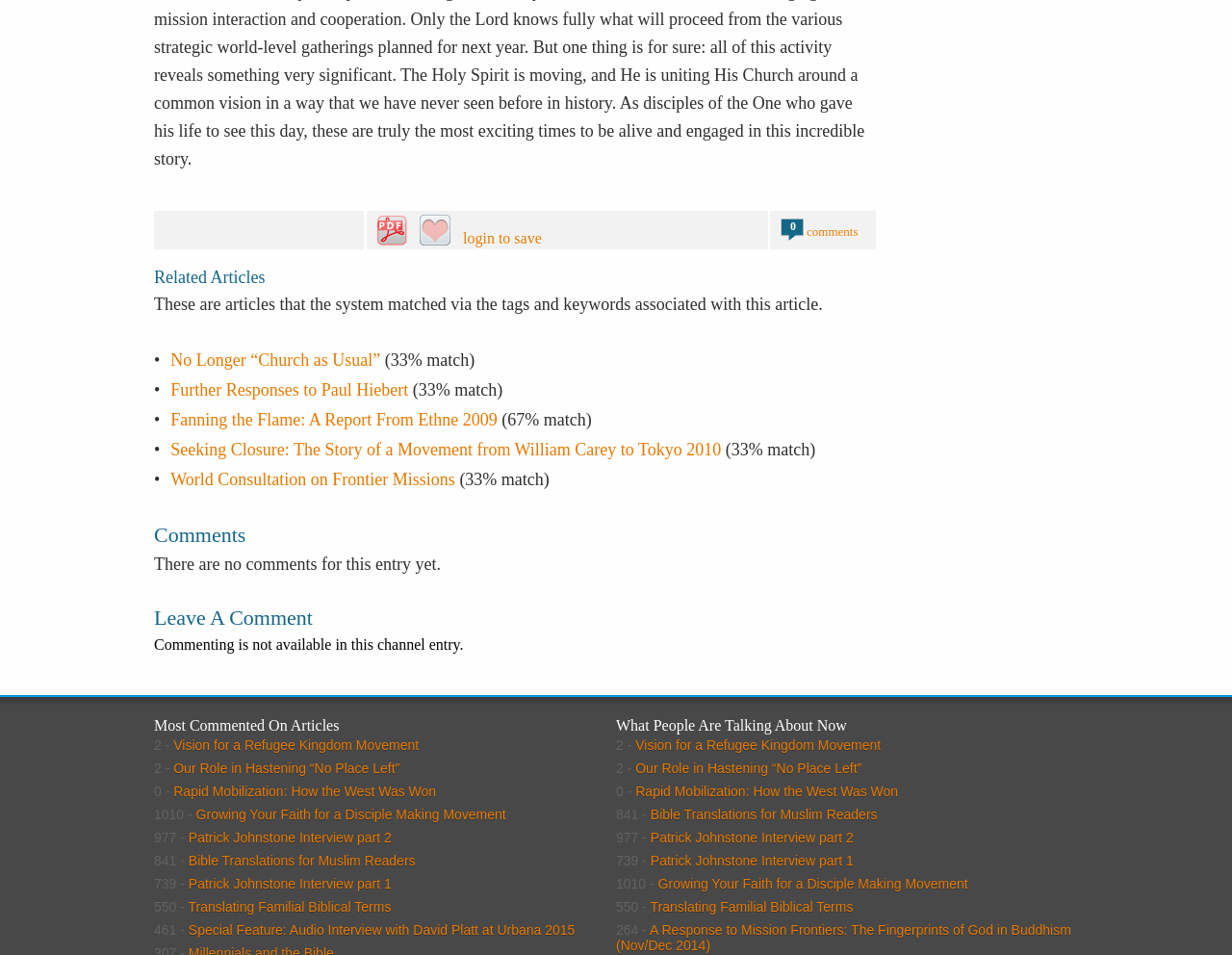Locate the bounding box coordinates of the clickable area needed to fulfill the instruction: "Share on Facebook".

None